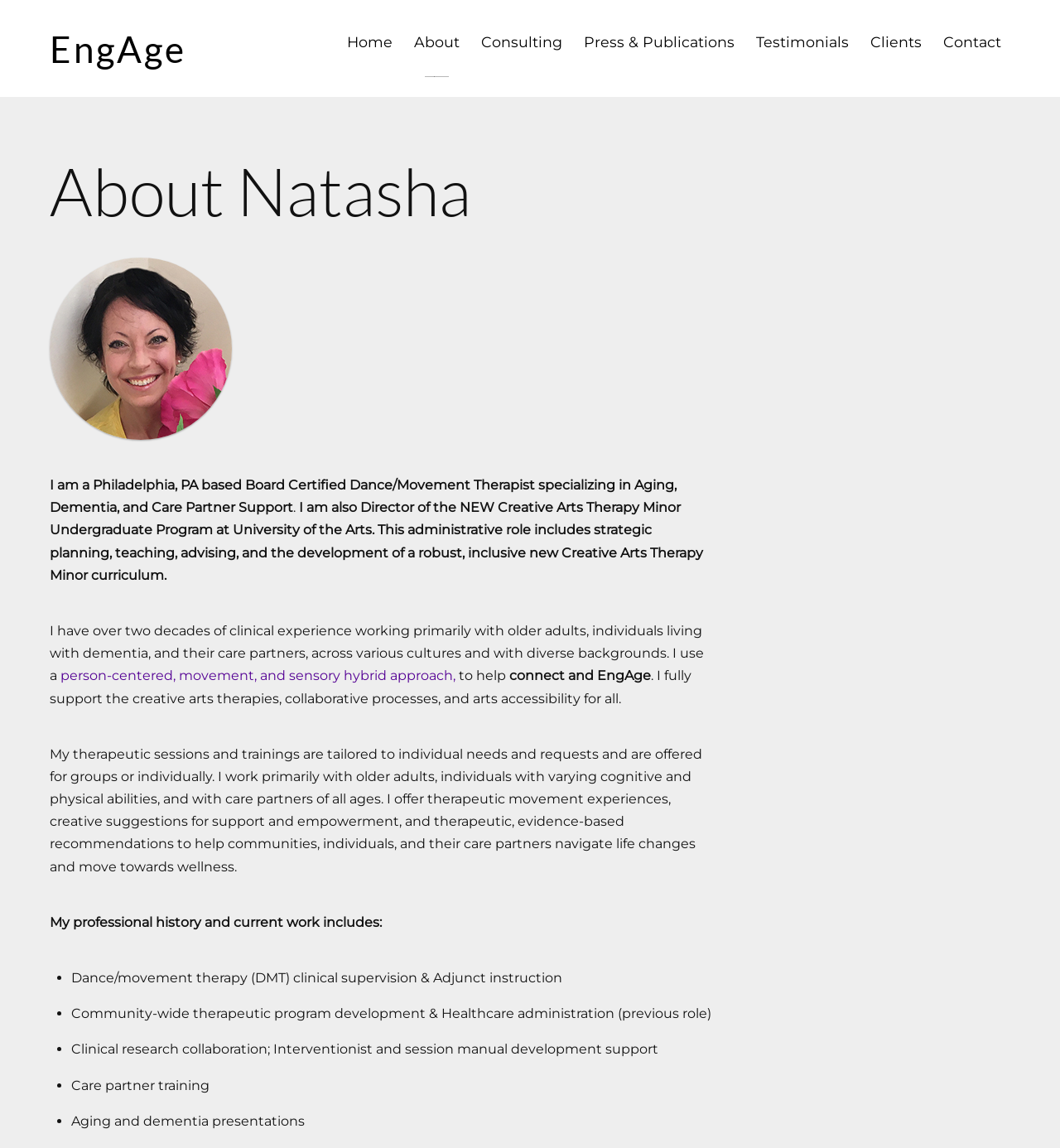Give a one-word or short phrase answer to this question: 
What is the name of the program Natasha directs?

Creative Arts Therapy Minor